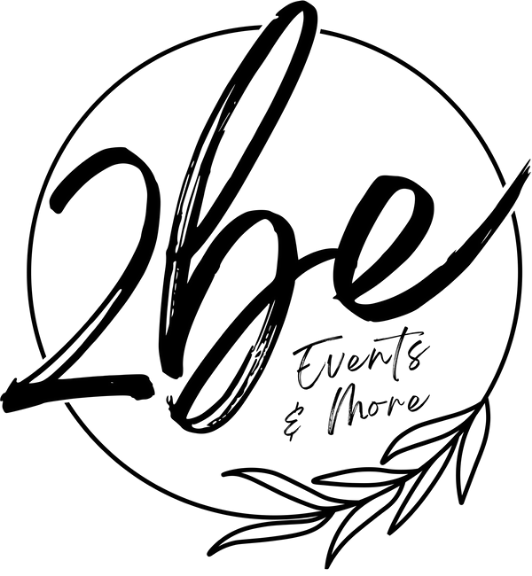What type of script is used for the '2' and 'be'?
From the image, provide a succinct answer in one word or a short phrase.

Handwritten